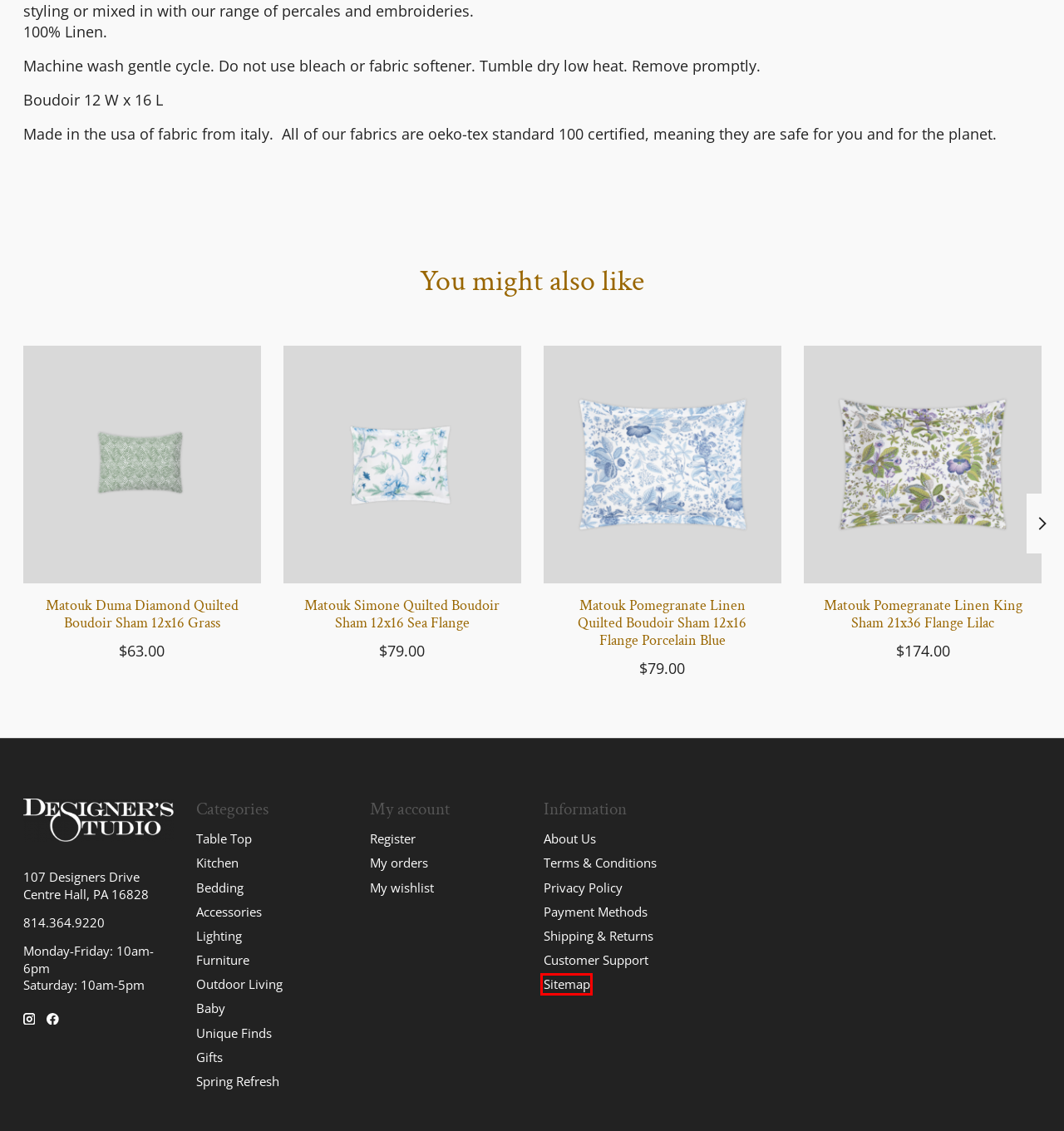Provided is a screenshot of a webpage with a red bounding box around an element. Select the most accurate webpage description for the page that appears after clicking the highlighted element. Here are the candidates:
A. Customer Support - Designer's Studio
B. Terms & Conditions - Designer's Studio
C. Shipping & Returns - Designer's Studio
D. About Us - Designer's Studio
E. Matouk Simone Quilted Boudoir Sham 12x16 Sea Flange - Designer's Studio
F. Sitemap - Designer's Studio
G. Payment Methods - Designer's Studio
H. Pomegranate Linen Quilted Boudoir Sham 12x16 Flange Porcelain Blue - Designer's Studio

F